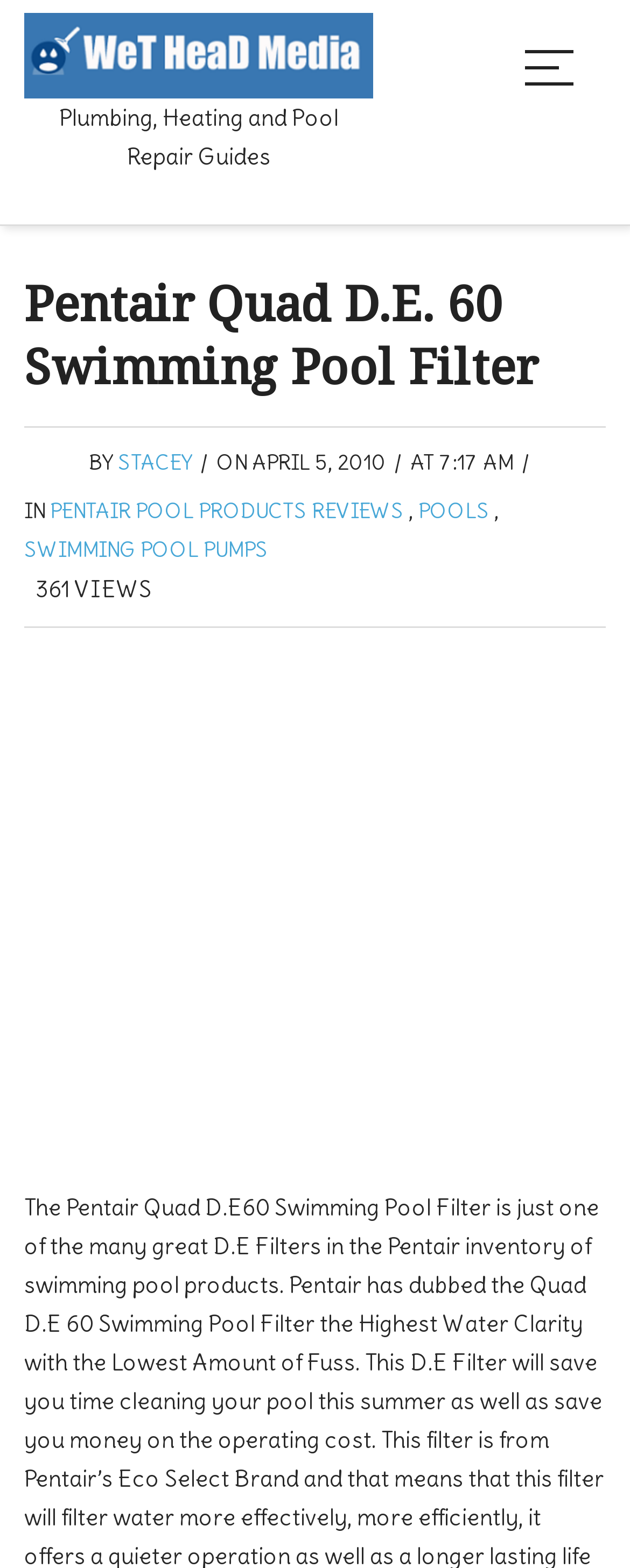Identify and extract the main heading from the webpage.

Pentair Quad D.E. 60 Swimming Pool Filter